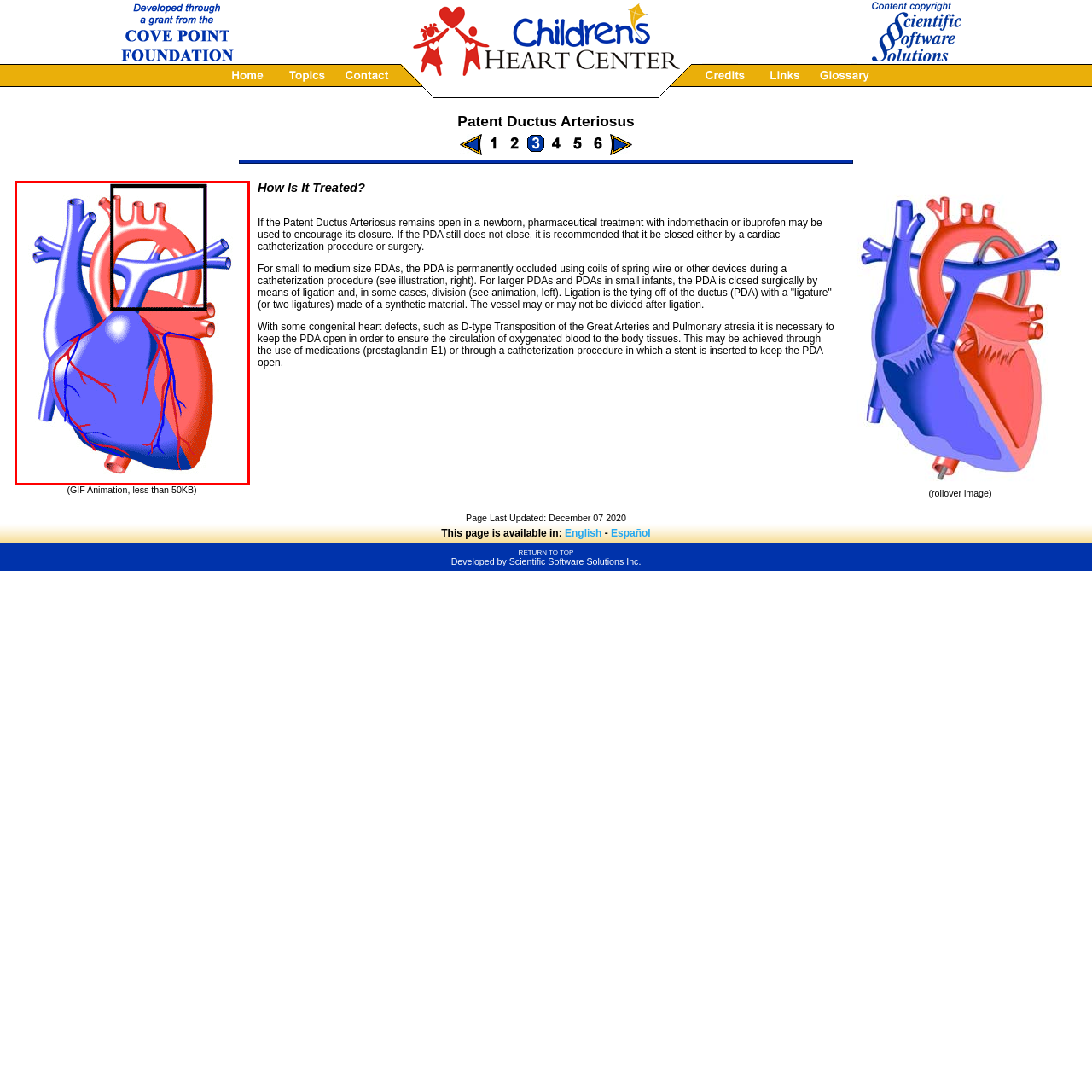Take a close look at the image outlined by the red bounding box and give a detailed response to the subsequent question, with information derived from the image: What is the purpose of highlighting the ductus arteriosus?

The highlighted area in the image emphasizes the ductus arteriosus and its connections, which is crucial for understanding how the PDA condition affects blood flow and oxygenation in newborns. This suggests that the purpose of highlighting this area is to provide insight into the impact of PDA on blood flow and oxygenation.